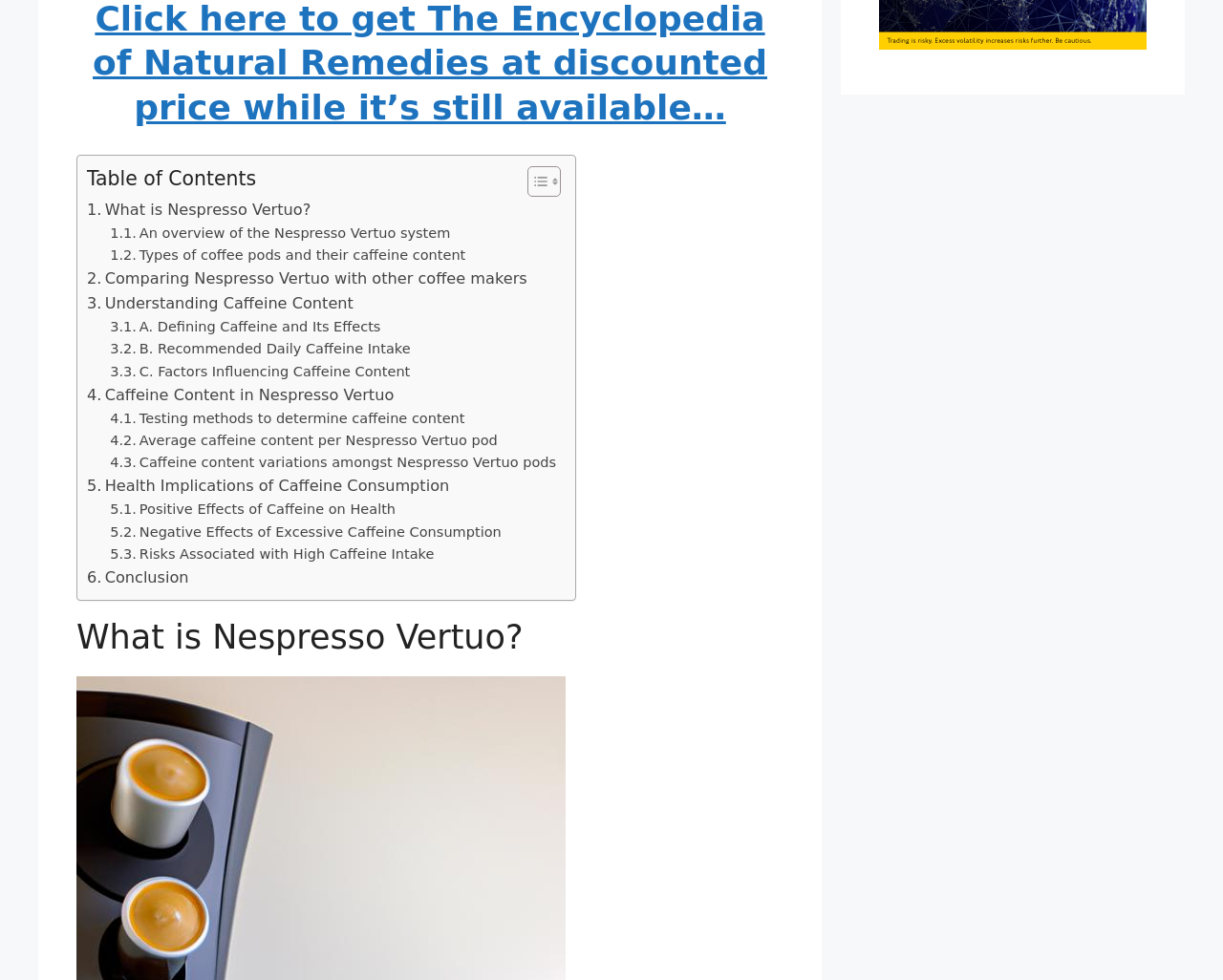Refer to the image and offer a detailed explanation in response to the question: How many links are there in the Table of Contents section?

There are 12 links in the Table of Contents section, which can be determined by counting the number of link elements within the LayoutTable element with the 'Table of Contents' title.